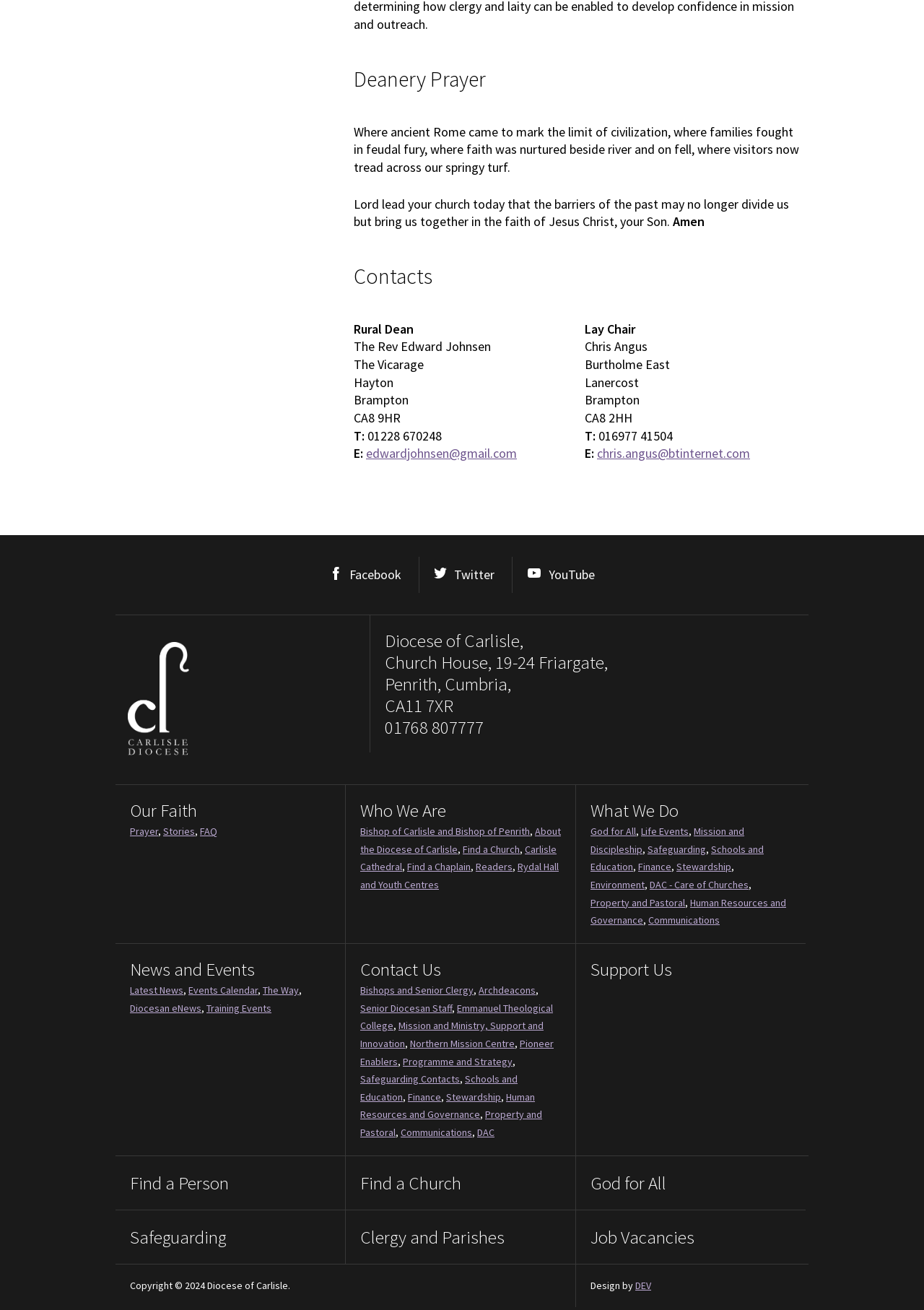What is the prayer for the church today?
Give a detailed and exhaustive answer to the question.

This question can be answered by looking at the StaticText element with the text 'Lord lead your church today that the barriers of the past may no longer divide us but bring us together in the faith of Jesus Christ, your Son.' which is located at the top of the webpage.